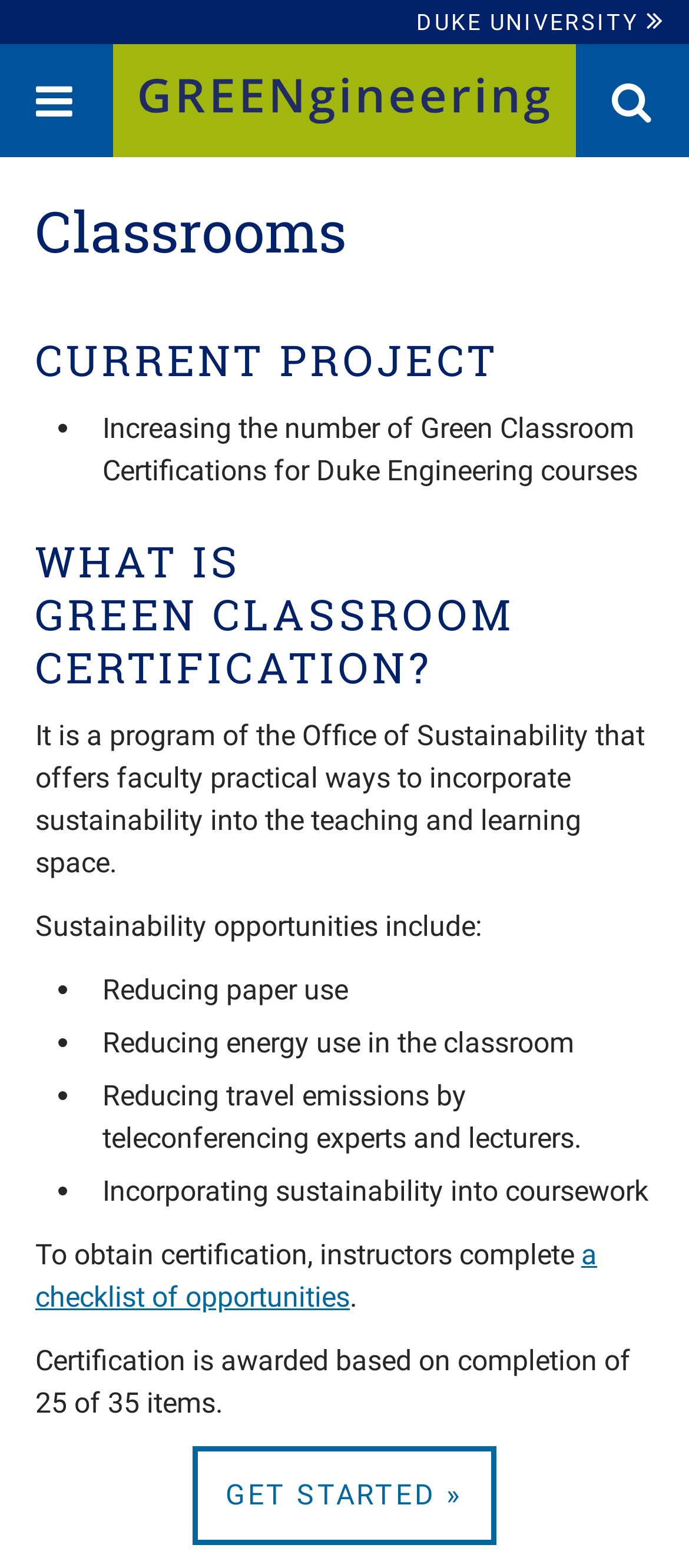What is the name of the university?
Kindly offer a comprehensive and detailed response to the question.

The answer can be found by looking at the link element with the text 'DUKE UNIVERSITY' at the top of the webpage.